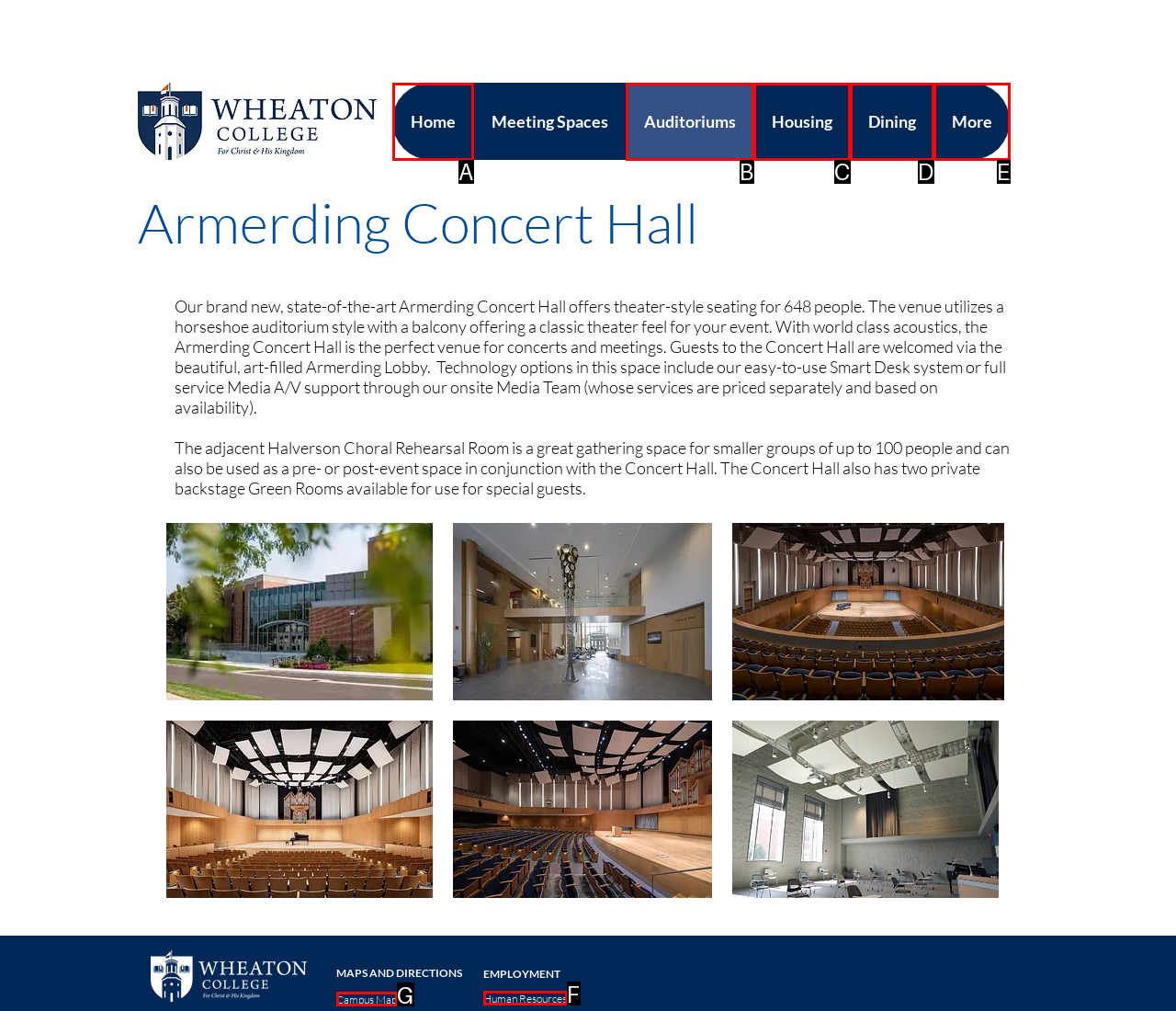Identify the option that corresponds to: Housing
Respond with the corresponding letter from the choices provided.

C